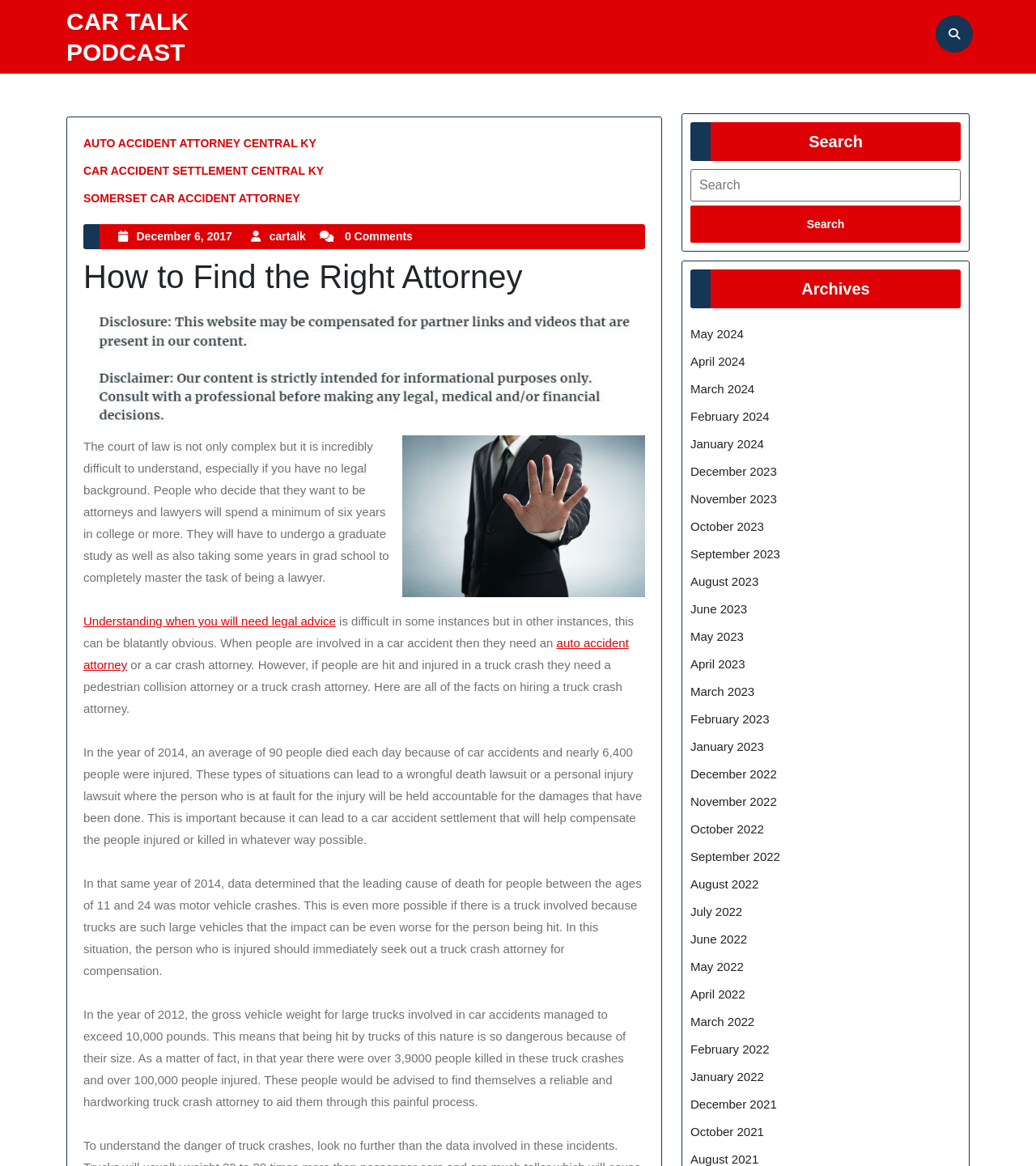What is the average number of people who died each day due to car accidents in 2014?
Please look at the screenshot and answer using one word or phrase.

90